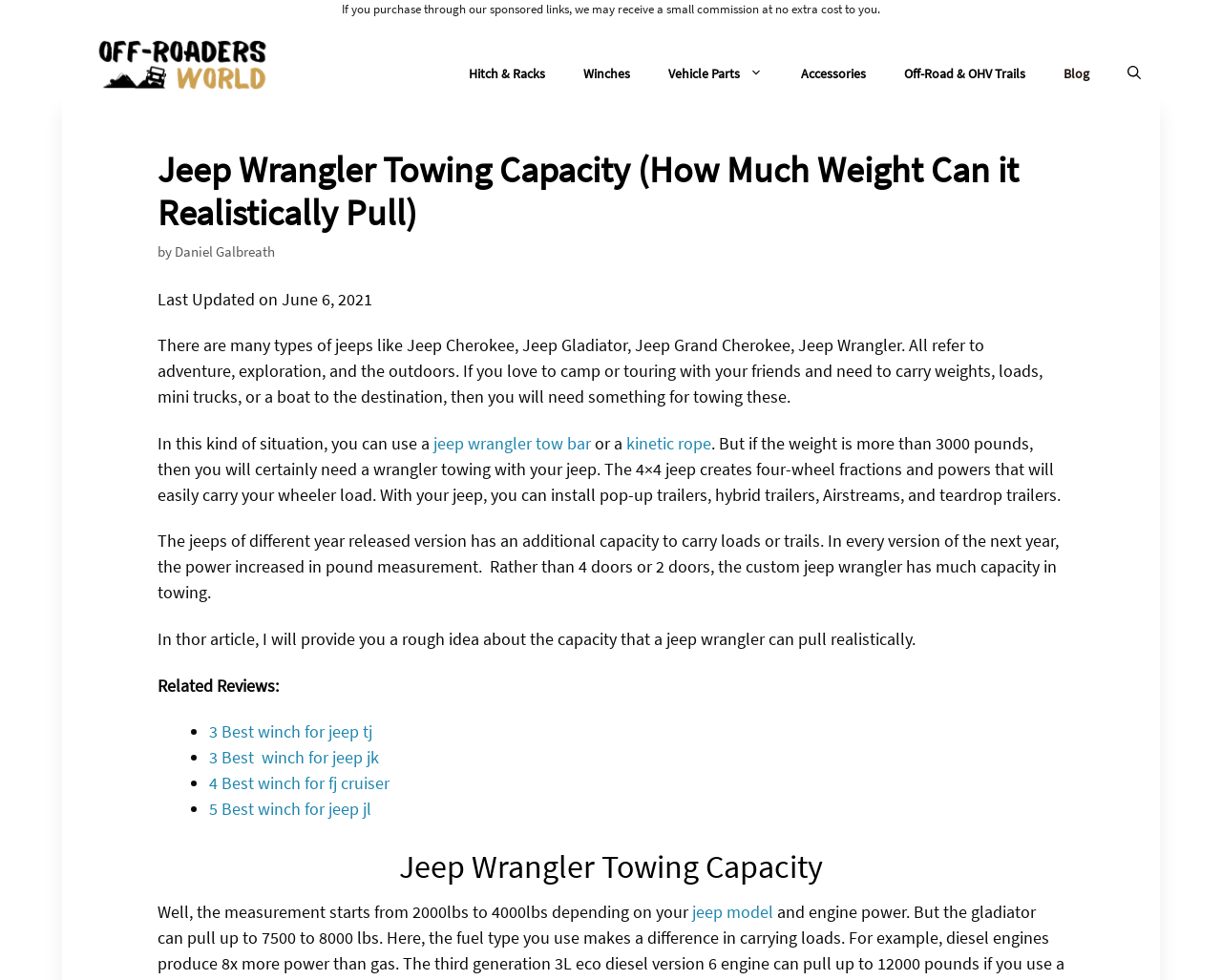Please determine the bounding box coordinates of the element's region to click in order to carry out the following instruction: "Click the 'HOME' link". The coordinates should be four float numbers between 0 and 1, i.e., [left, top, right, bottom].

None